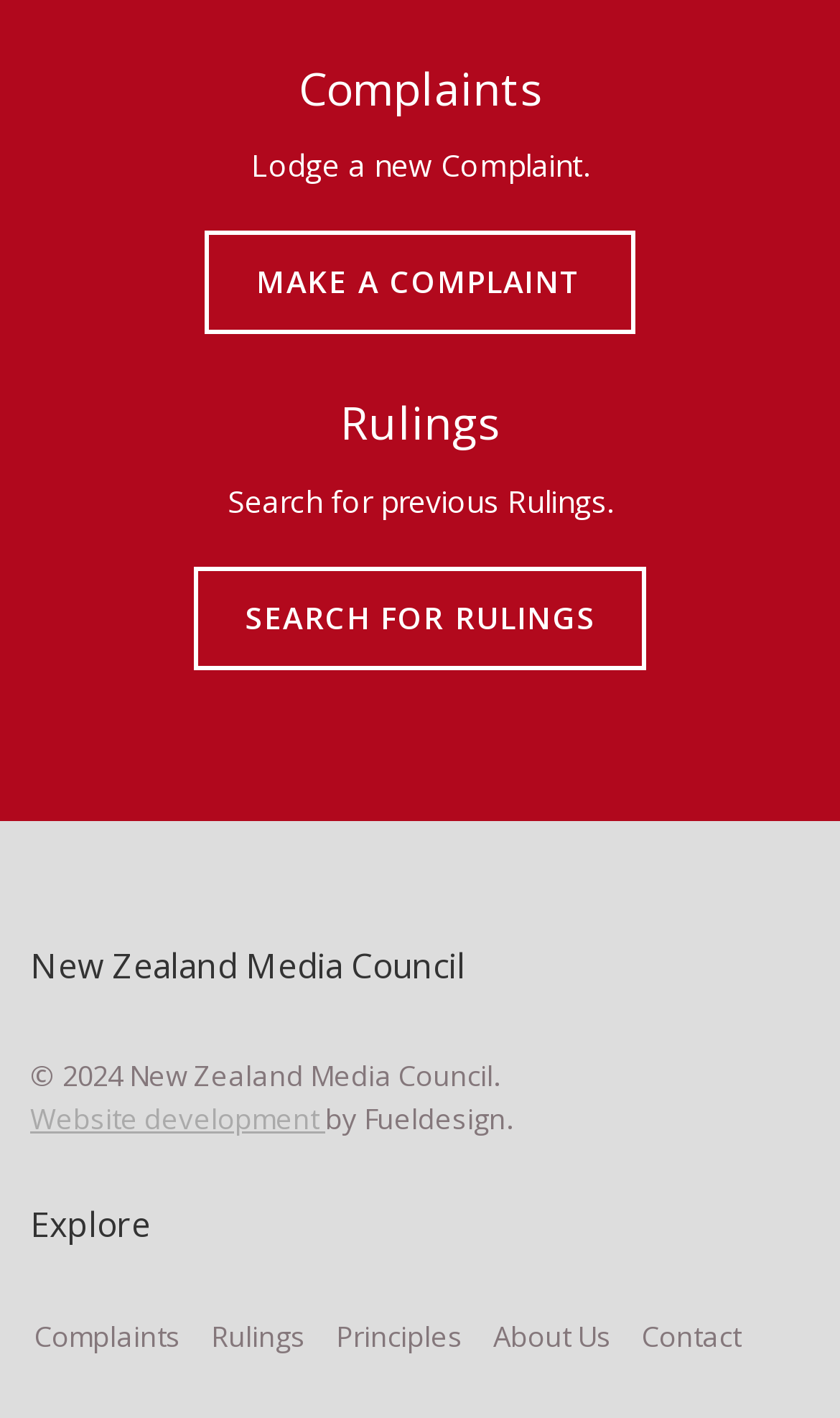From the element description About Us, predict the bounding box coordinates of the UI element. The coordinates must be specified in the format (top-left x, top-left y, bottom-right x, bottom-right y) and should be within the 0 to 1 range.

[0.587, 0.928, 0.728, 0.956]